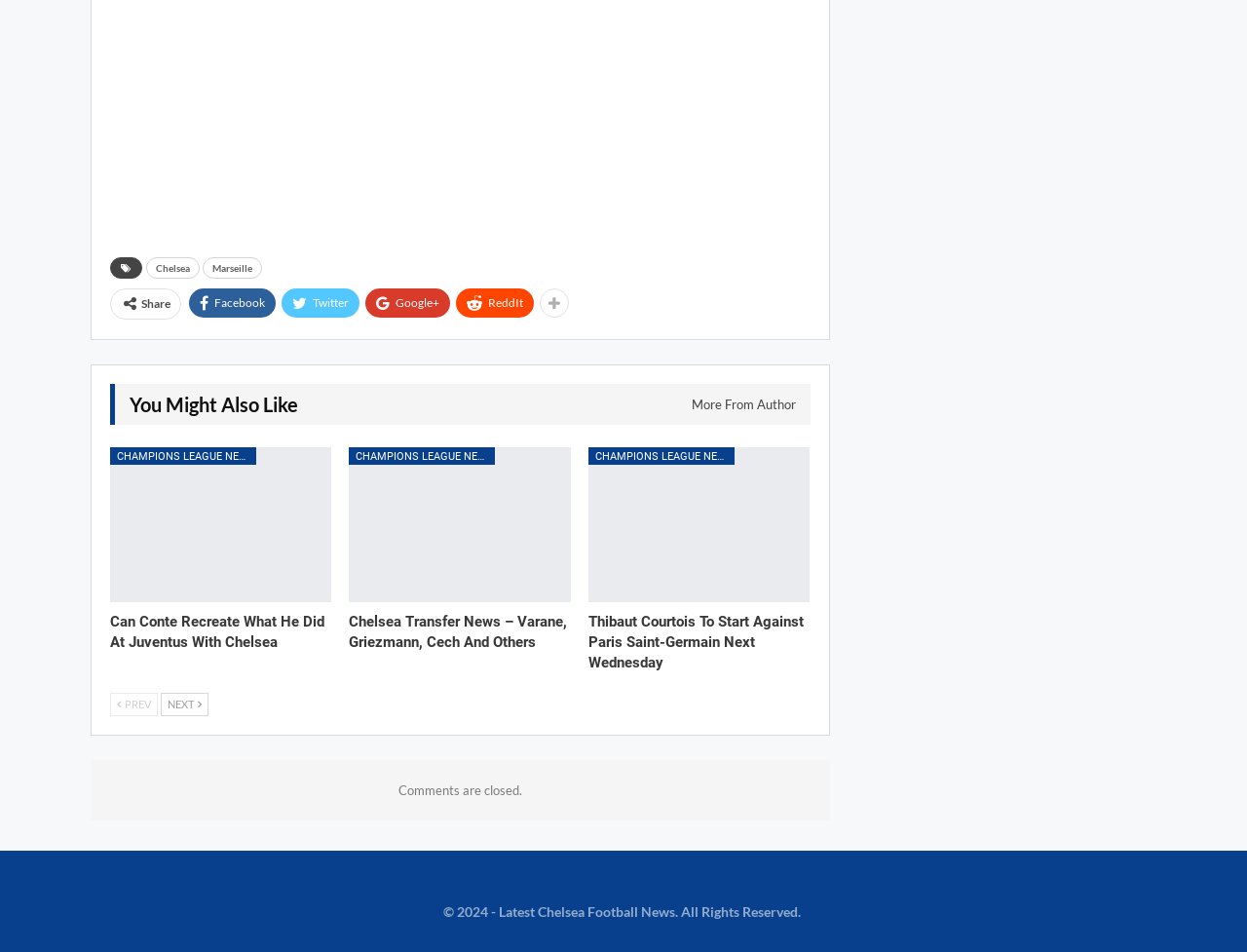Based on the element description, predict the bounding box coordinates (top-left x, top-left y, bottom-right x, bottom-right y) for the UI element in the screenshot: ReddIt

[0.365, 0.303, 0.428, 0.333]